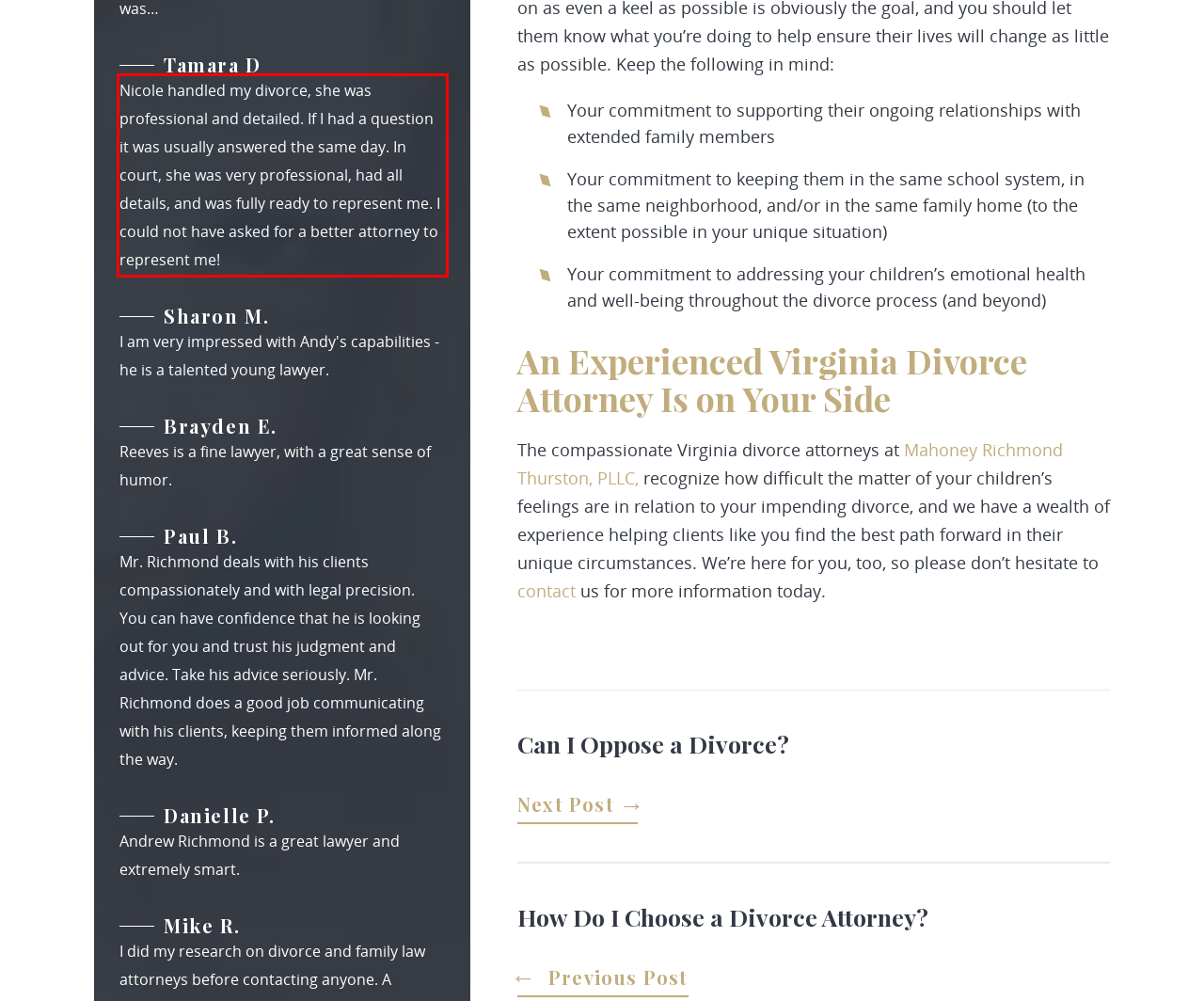Examine the webpage screenshot, find the red bounding box, and extract the text content within this marked area.

Nicole handled my divorce, she was professional and detailed. If I had a question it was usually answered the same day. In court, she was very professional, had all details, and was fully ready to represent me. I could not have asked for a better attorney to represent me!